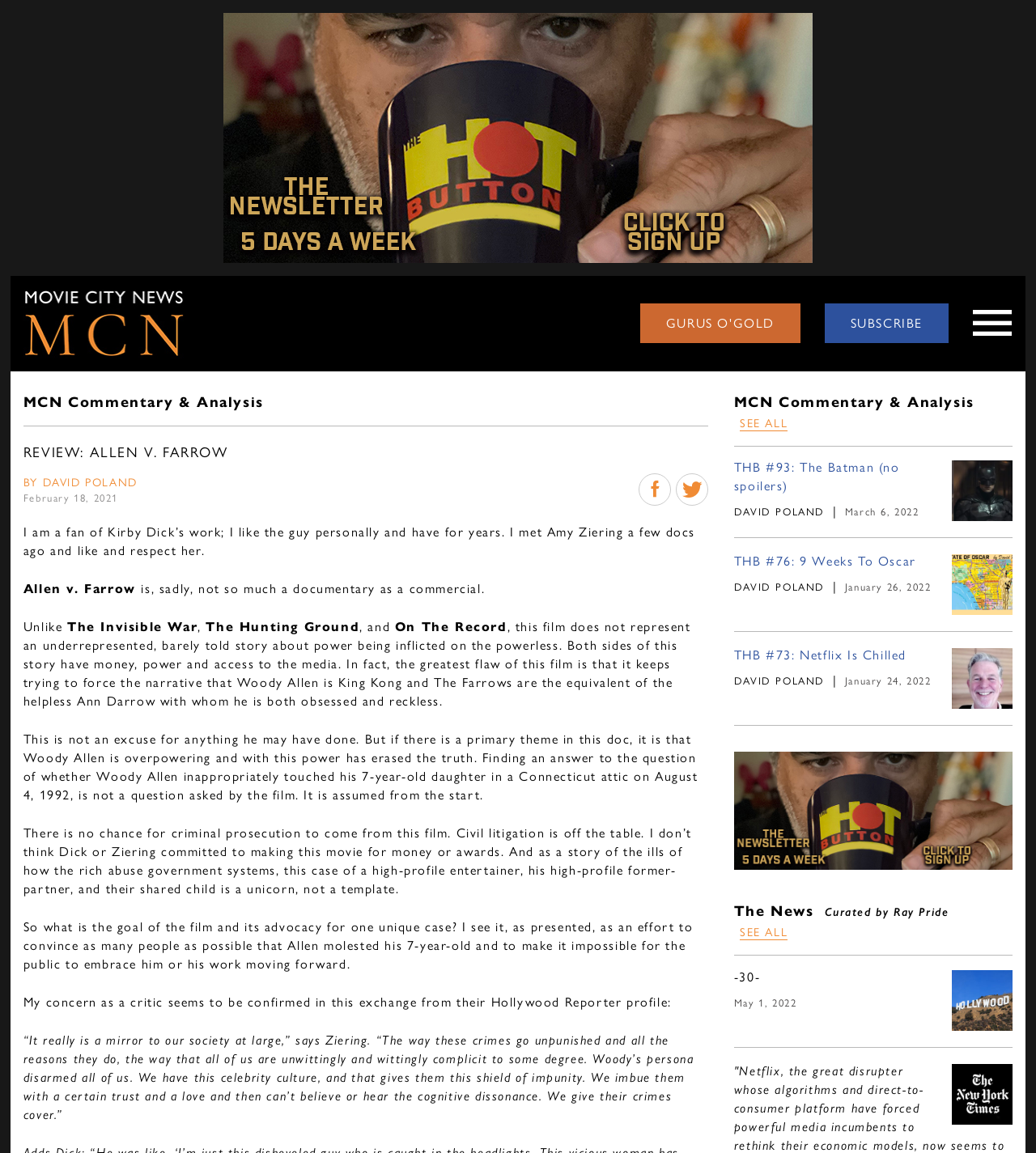Locate the bounding box coordinates of the clickable region to complete the following instruction: "Check out 'The Batman' article."

[0.708, 0.397, 0.868, 0.429]